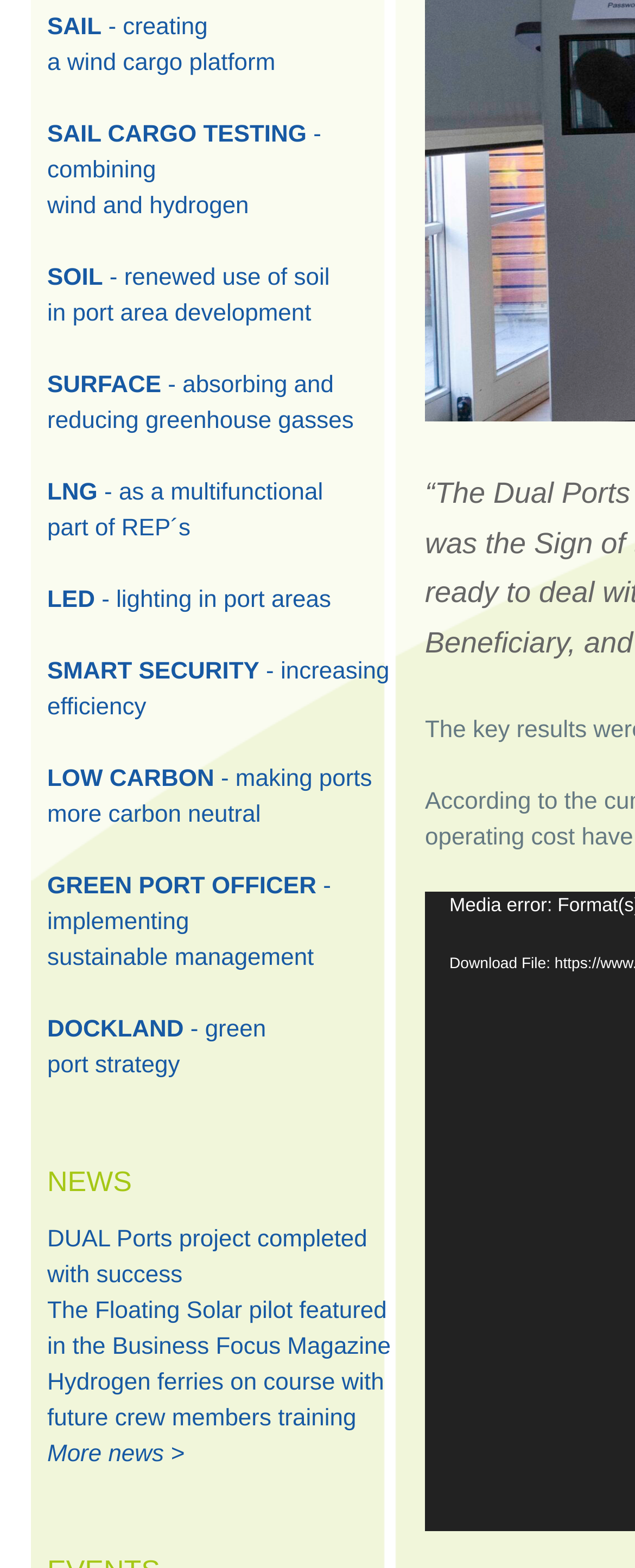Reply to the question below using a single word or brief phrase:
How many links are there in the webpage?

12